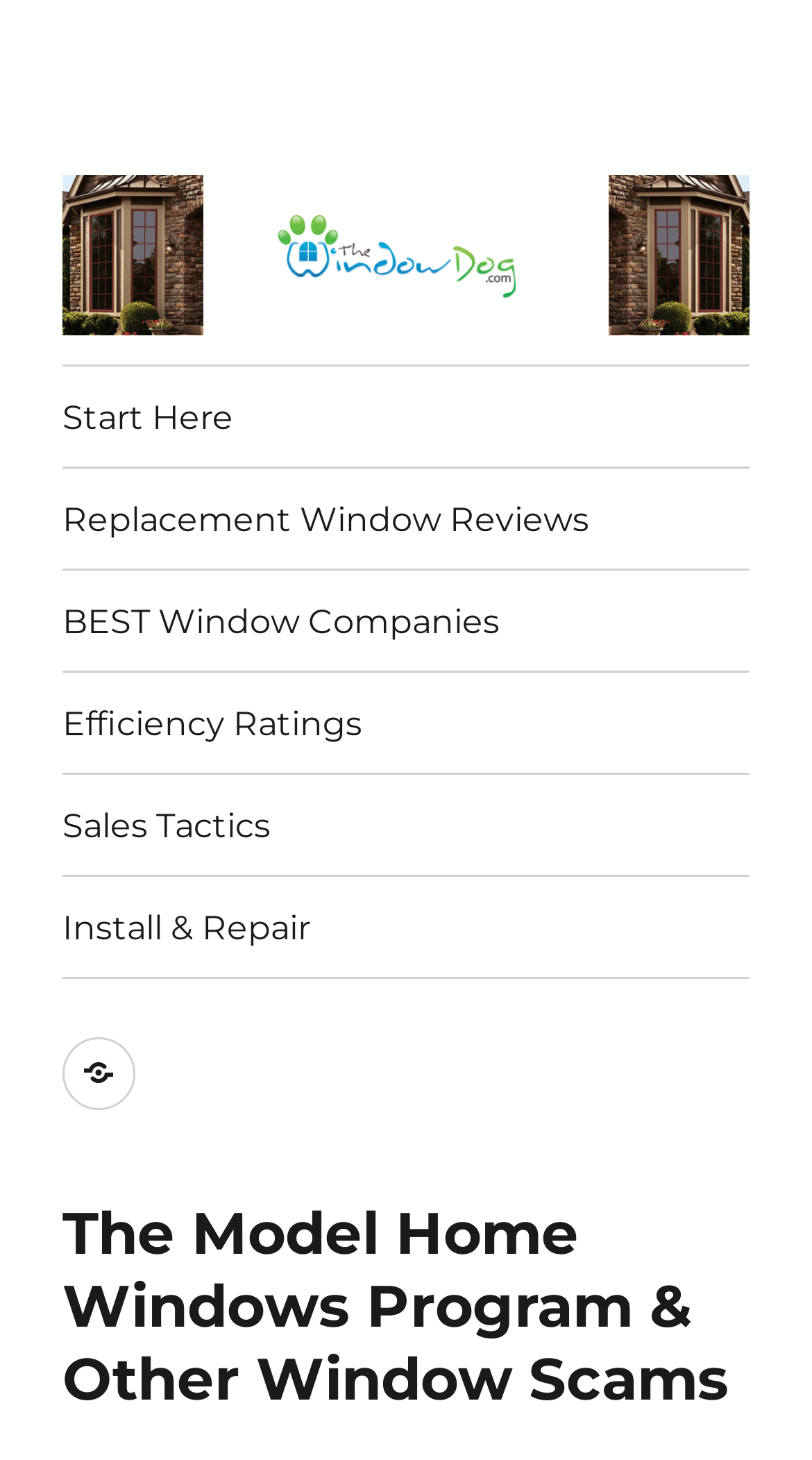Create an in-depth description of the webpage, covering main sections.

The webpage is about exposing sales scams, particularly the model home windows sales scam. At the top-left corner, there are two identical links to "TheWindowDog | Replacement Windows Reviews" with an accompanying image. Below these links, a primary navigation menu is located, featuring six links: "Start Here", "Replacement Window Reviews", "BEST Window Companies", "Efficiency Ratings", "Sales Tactics", and "Install & Repair". 

To the right of the primary navigation menu, a social links menu is positioned, containing a single link to "Best Replacement Window Companies" with a Facebook icon. 

The main content of the webpage is headed by a title "The Model Home Windows Program & Other Window Scams", which is located below the social links menu.